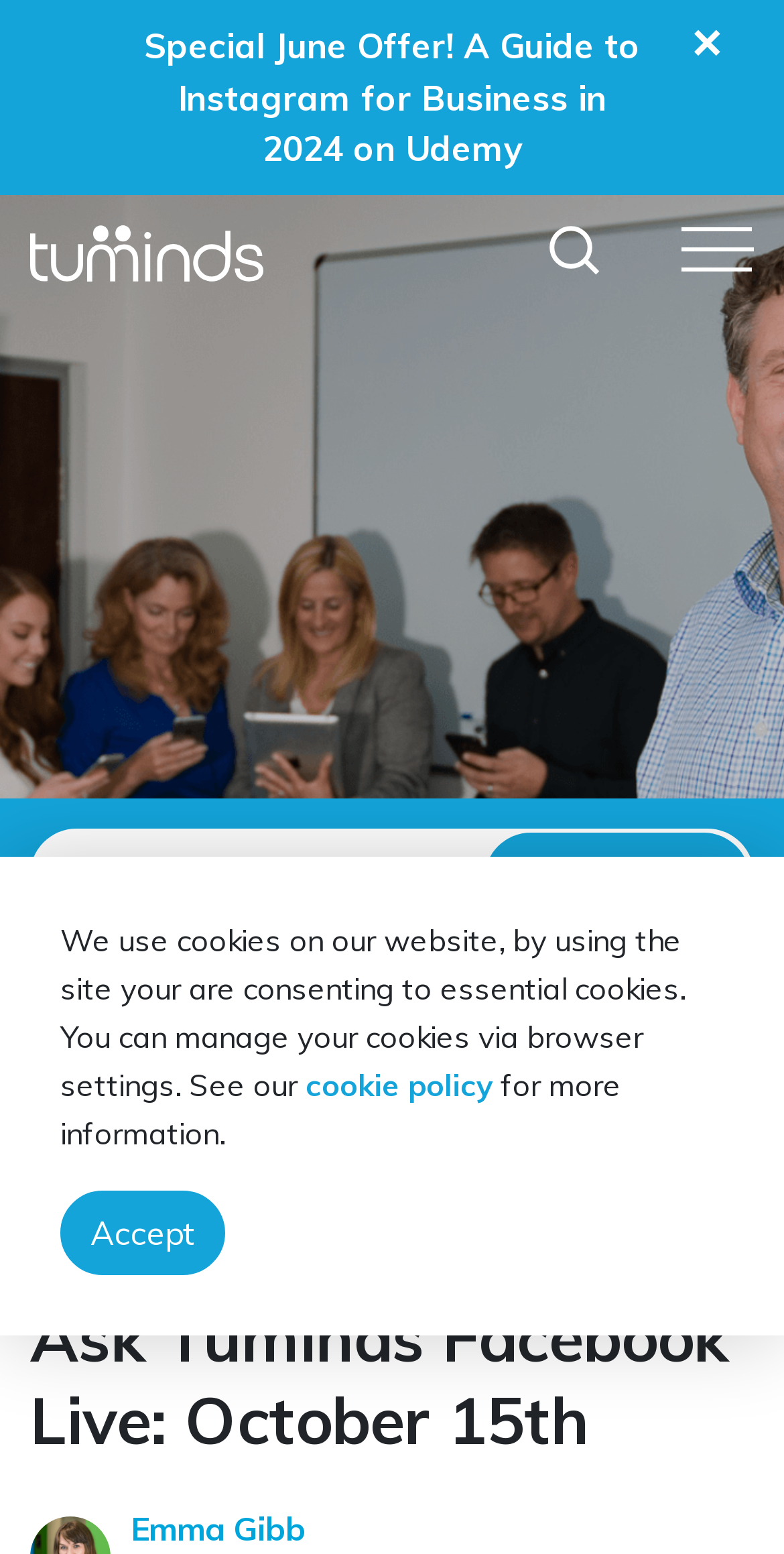Please find and give the text of the main heading on the webpage.

Ask Tuminds Facebook Live: October 15th